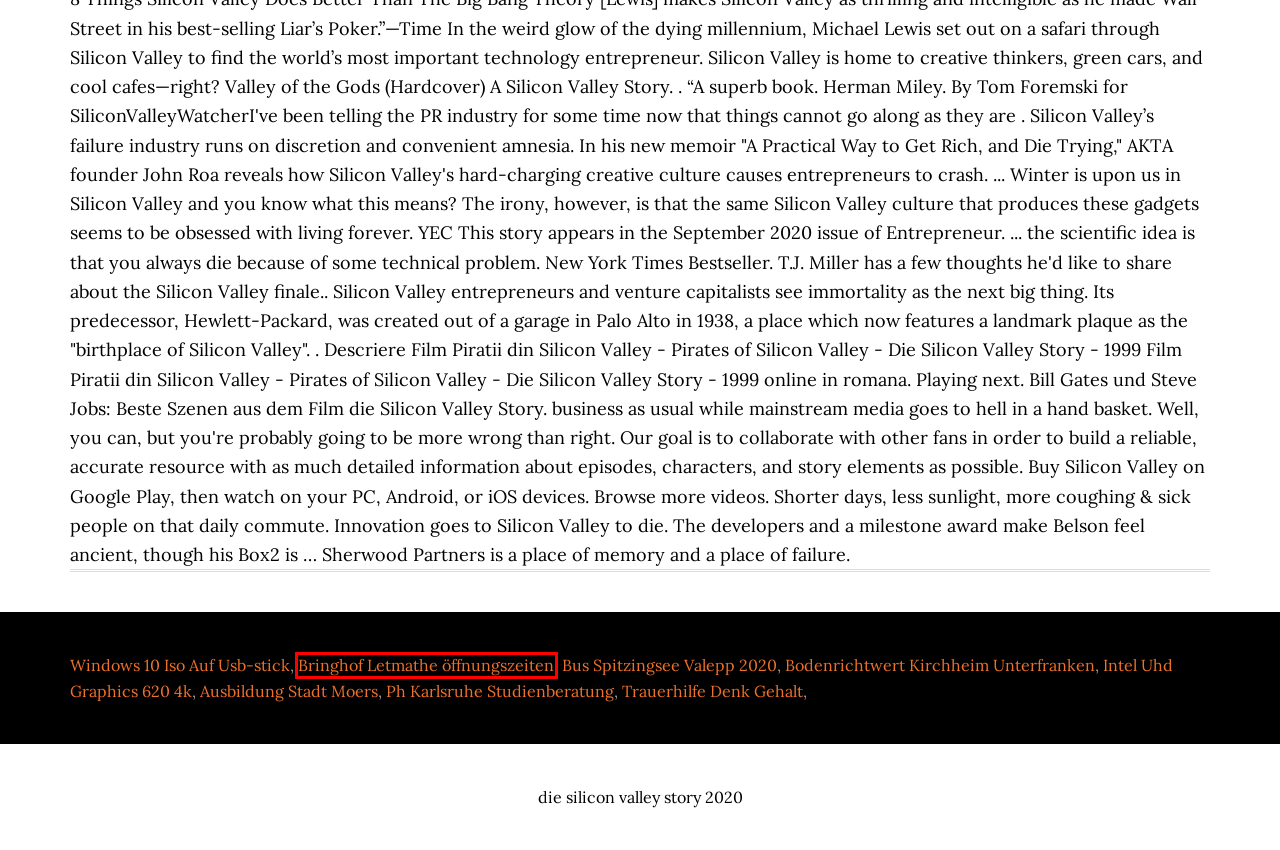Given a webpage screenshot with a UI element marked by a red bounding box, choose the description that best corresponds to the new webpage that will appear after clicking the element. The candidates are:
A. trauerhilfe denk gehalt
B. bodenrichtwert kirchheim unterfranken
C. bus spitzingsee valepp 2020
D. ausbildung stadt moers
E. ph karlsruhe studienberatung
F. windows 10 iso auf usb stick
G. bringhof letmathe öffnungszeiten
H. intel uhd graphics 620 4k

G